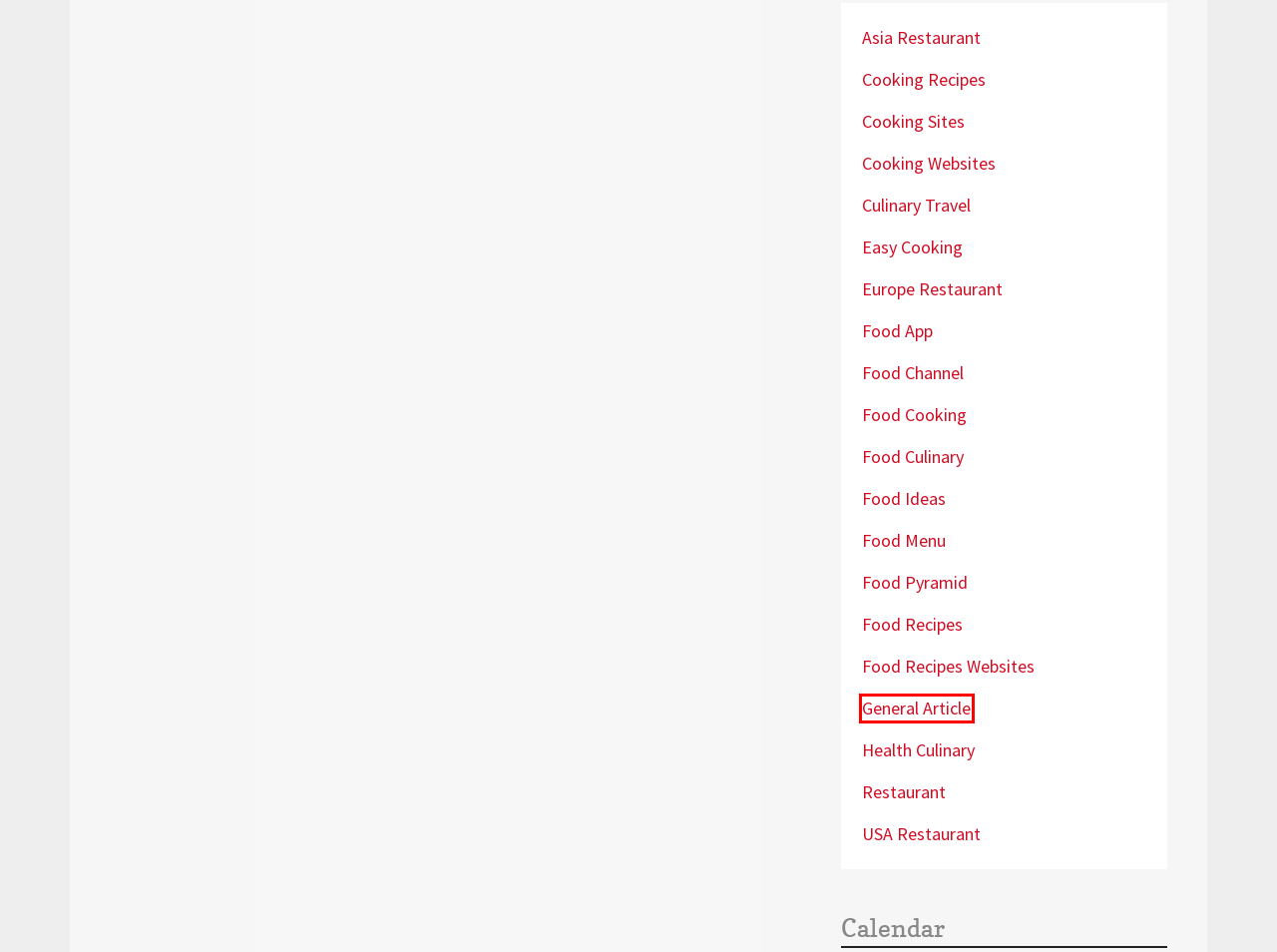You are provided with a screenshot of a webpage containing a red rectangle bounding box. Identify the webpage description that best matches the new webpage after the element in the bounding box is clicked. Here are the potential descriptions:
A. General Article - PITCH n DRINK
B. PITCH n DRINK - Food for Good Mood
C. Super Strategies For Coffee You’ll Love Every Day - PITCH n DRINK
D. Food Recipes - PITCH n DRINK
E. Cook - PITCH n DRINK
F. Food Channel - PITCH n DRINK
G. Tips For Coffee Lovers On How To Make The Best Coffee Ever - PITCH n DRINK
H. Food Culinary - PITCH n DRINK

A